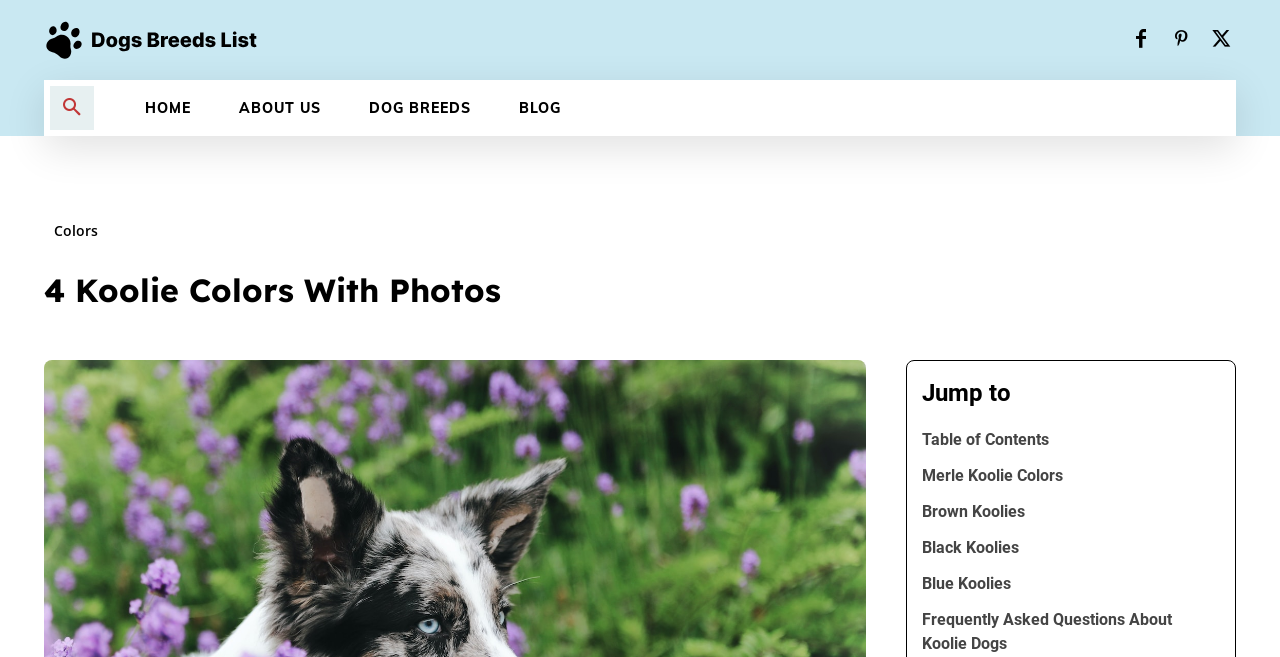Please identify the bounding box coordinates of the element's region that needs to be clicked to fulfill the following instruction: "Learn about Merle Koolie Colors". The bounding box coordinates should consist of four float numbers between 0 and 1, i.e., [left, top, right, bottom].

[0.721, 0.707, 0.953, 0.743]